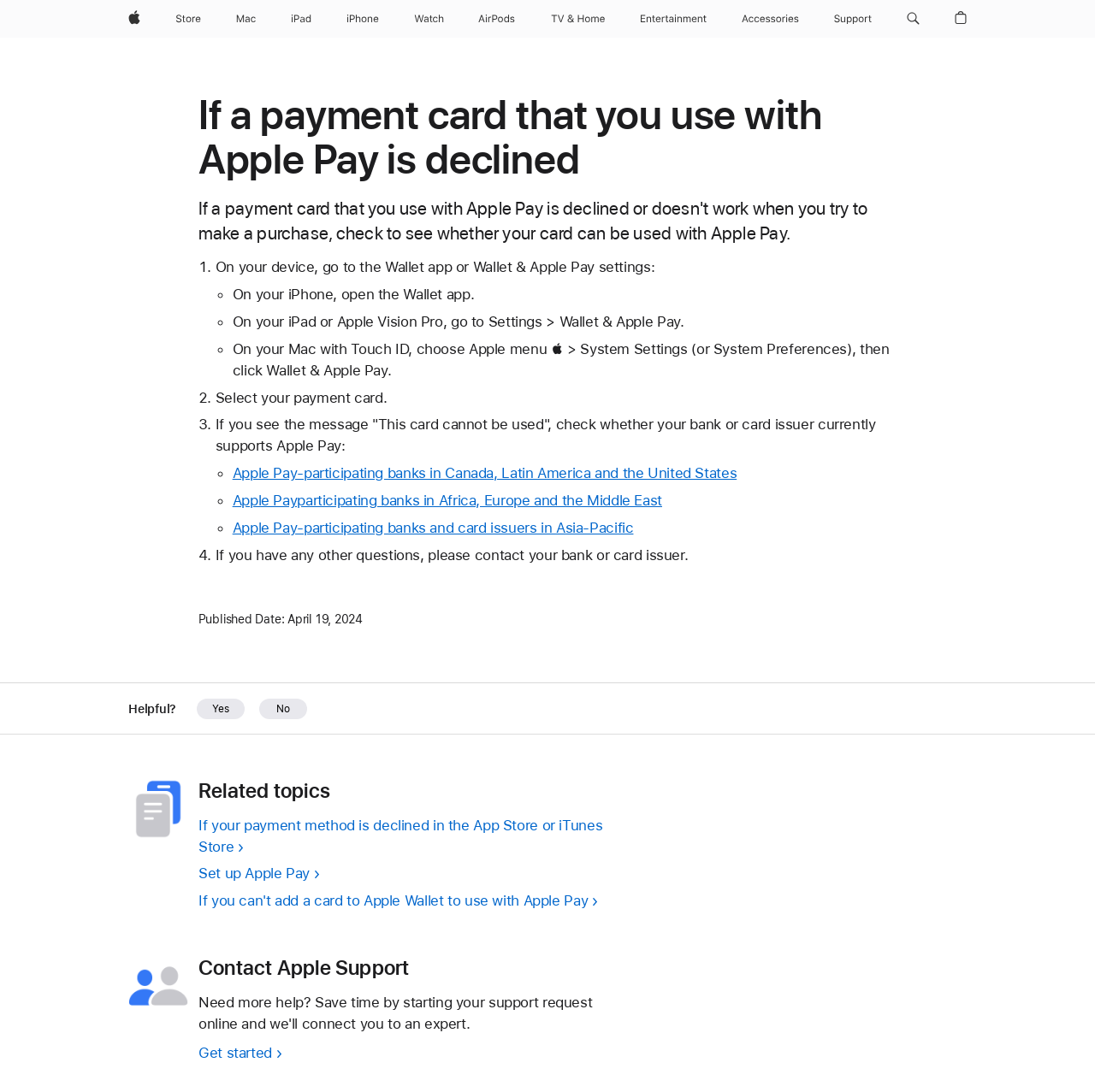What is the purpose of the webpage?
Ensure your answer is thorough and detailed.

The purpose of the webpage is to provide instructions and troubleshooting steps to resolve issues with declined Apple Pay payments, helping users to identify and fix problems with their payment cards.